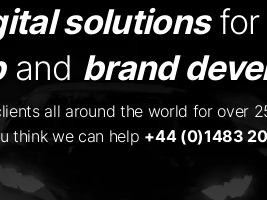How many years of experience does the company have?
Provide a concise answer using a single word or phrase based on the image.

Over 25 years